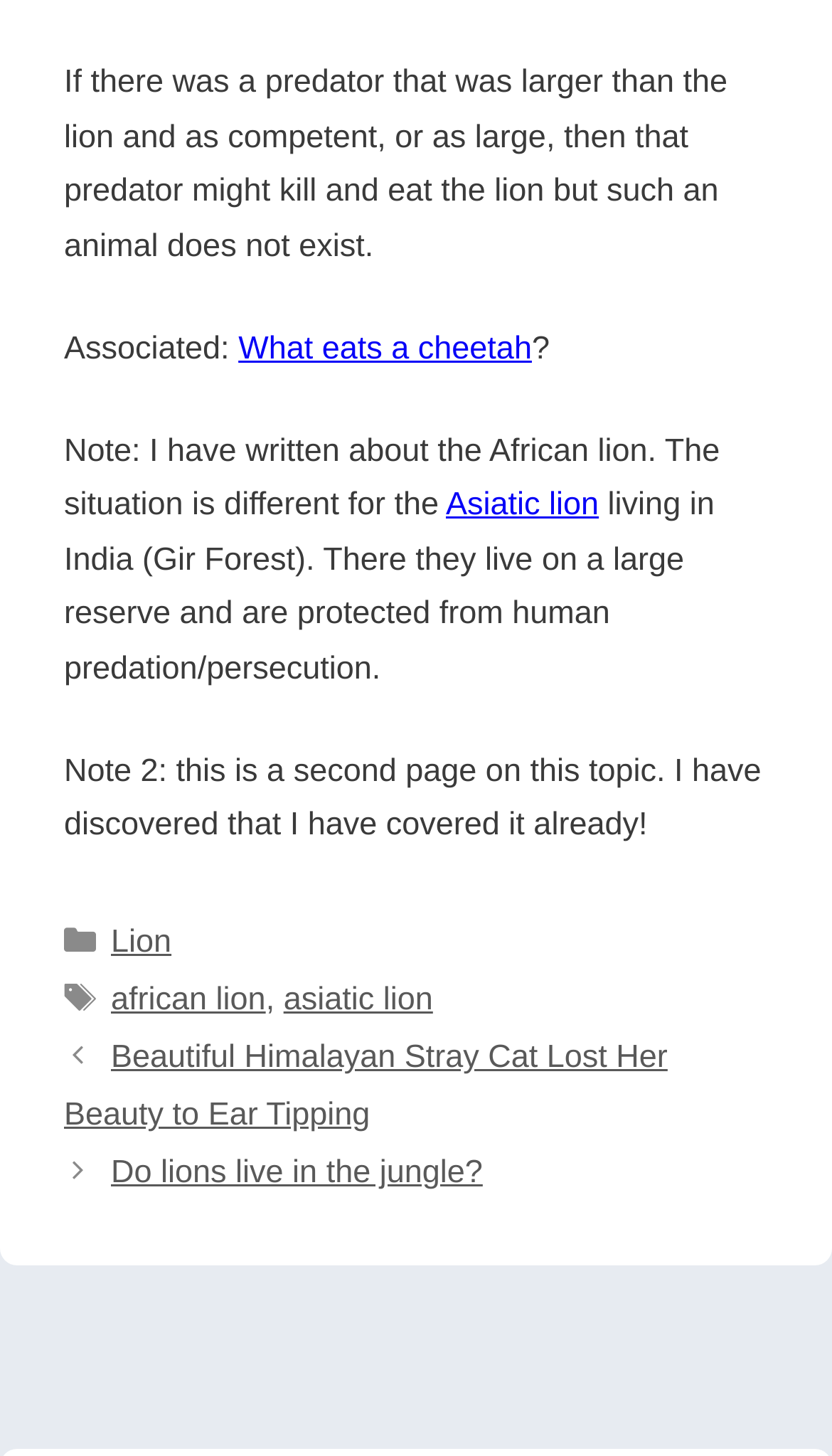How many links are there in the footer section?
Based on the screenshot, respond with a single word or phrase.

5